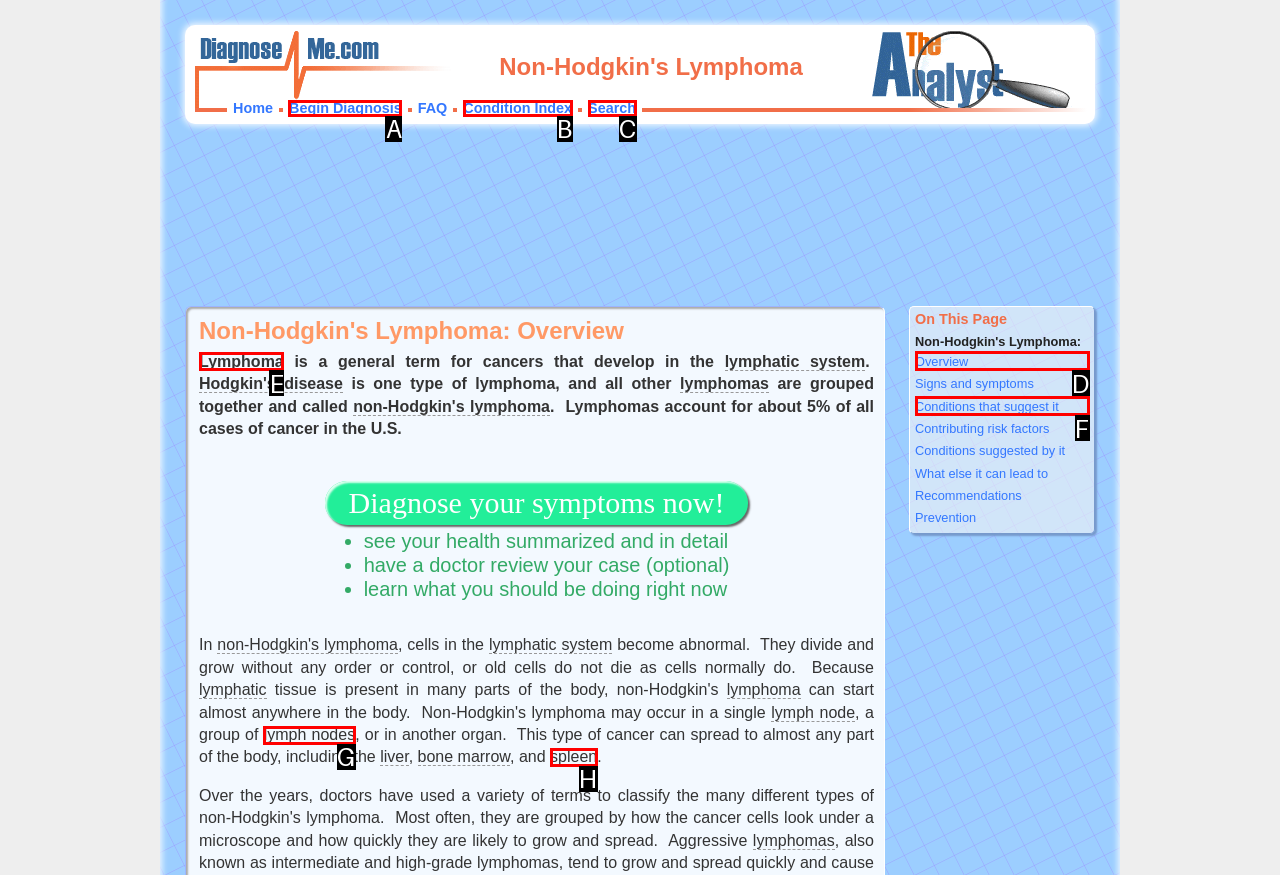Tell me which one HTML element best matches the description: spleen Answer with the option's letter from the given choices directly.

H